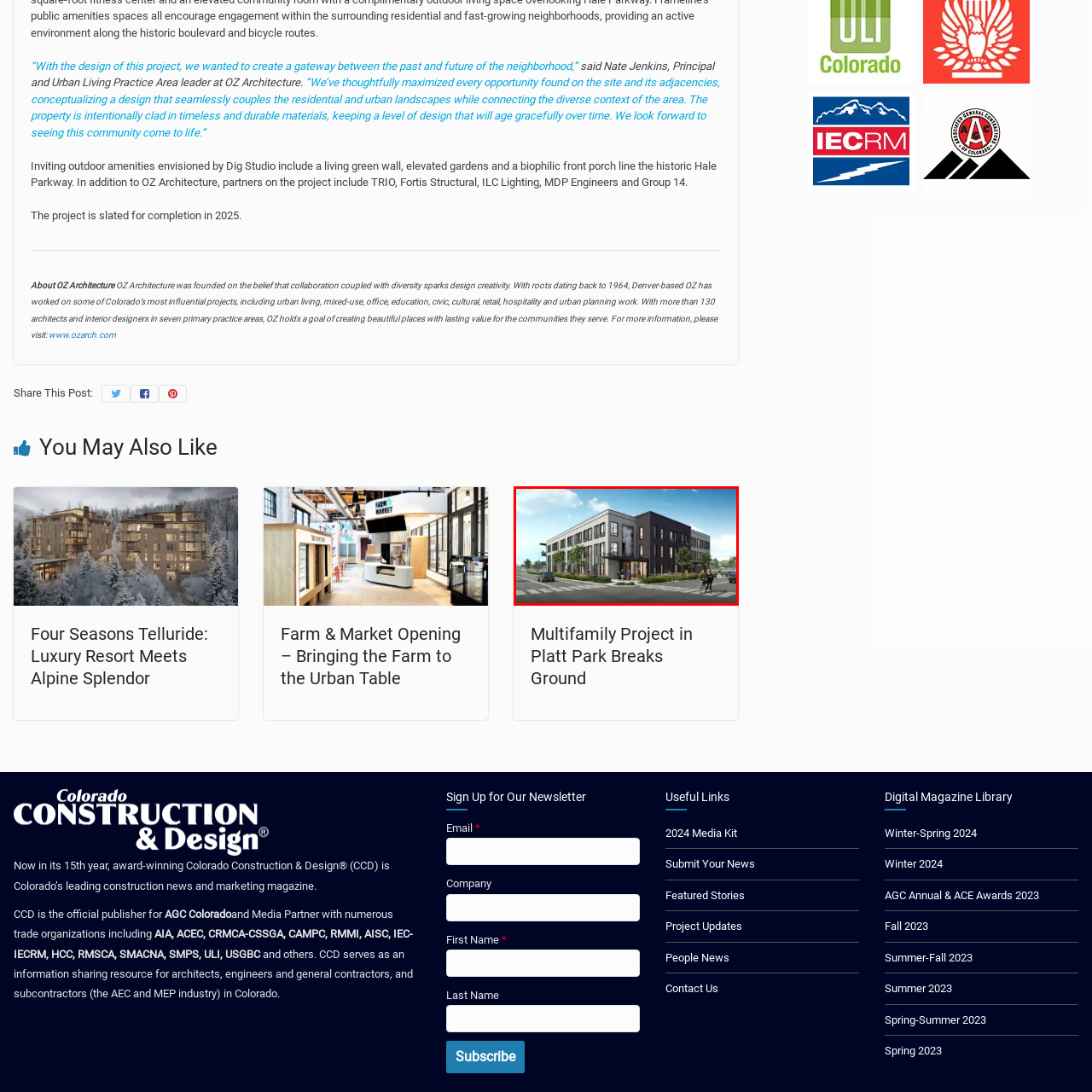What is the purpose of the greenery surrounding the building?
Focus on the area marked by the red bounding box and respond to the question with as much detail as possible.

The caption states that the beautifully landscaped greenery, including decorative shrubs and walkways, enhances the overall appeal of the building, making it an attractive gathering space for residents and visitors.